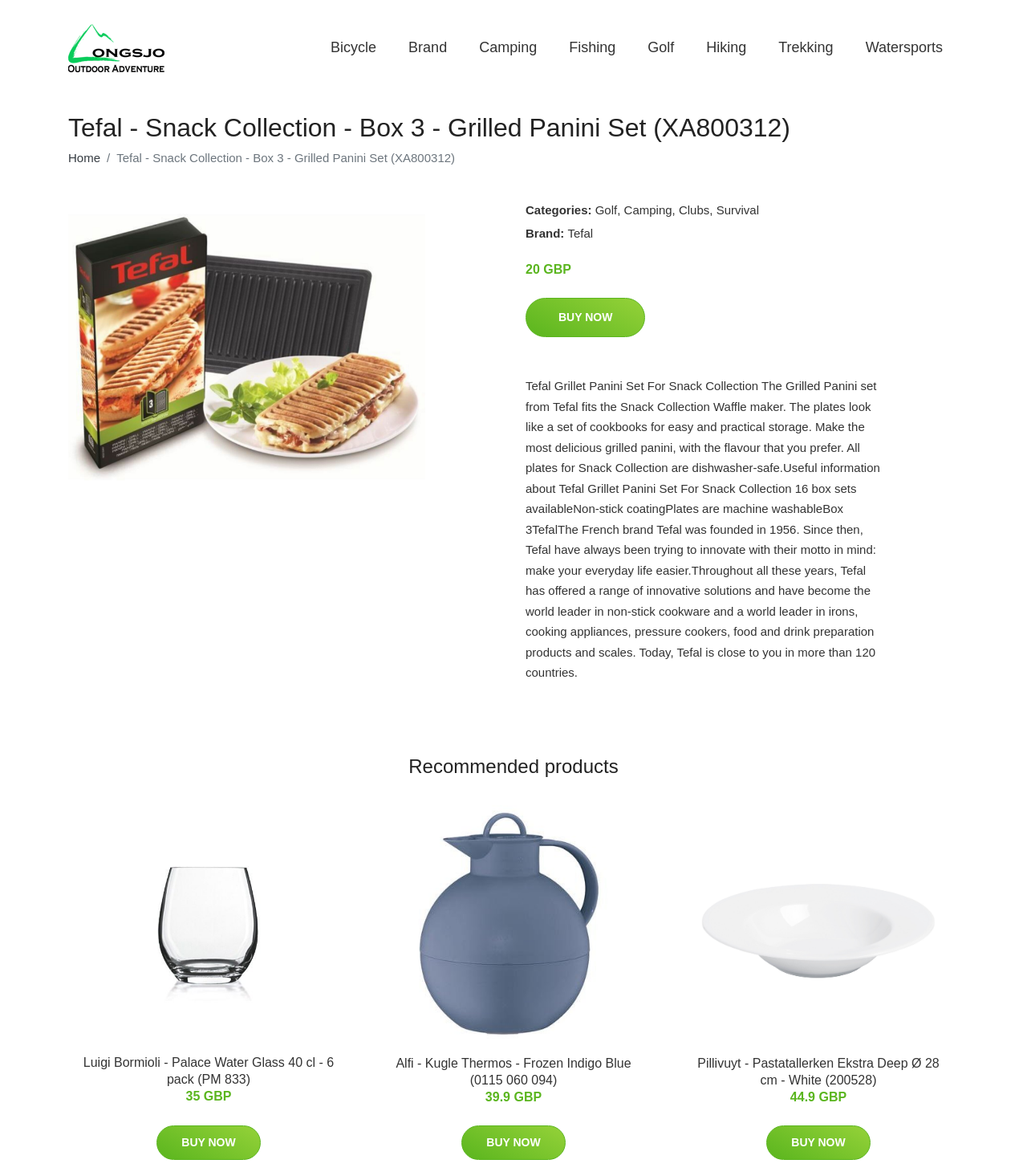Construct a comprehensive description capturing every detail on the webpage.

This webpage is an e-commerce product page for a Tefal Grilled Panini Set. At the top, there is a link to "Outdoor equipment for hiking, biking, sports and much more" accompanied by an image. Below this, there are several links to different categories, including "Bicycle", "Brand", "Camping", and more, which are aligned horizontally across the page.

The main product information is displayed prominently, with a heading that reads "Tefal - Snack Collection - Box 3 - Grilled Panini Set (XA800312)". Below this, there is a breadcrumb navigation menu and an image of the product. The product description is a lengthy text that provides detailed information about the product, including its features, usage, and brand history.

To the right of the product description, there are several links to related categories, including "Golf", "Camping", and "Clubs". Below this, there is information about the product's brand, price, and a "BUY NOW" button.

Further down the page, there is a section titled "Recommended products" that displays three product recommendations. Each recommendation includes an image, product name, and price, as well as a "BUY NOW" button. The recommended products are arranged horizontally across the page, with the first product on the left and the third product on the right.